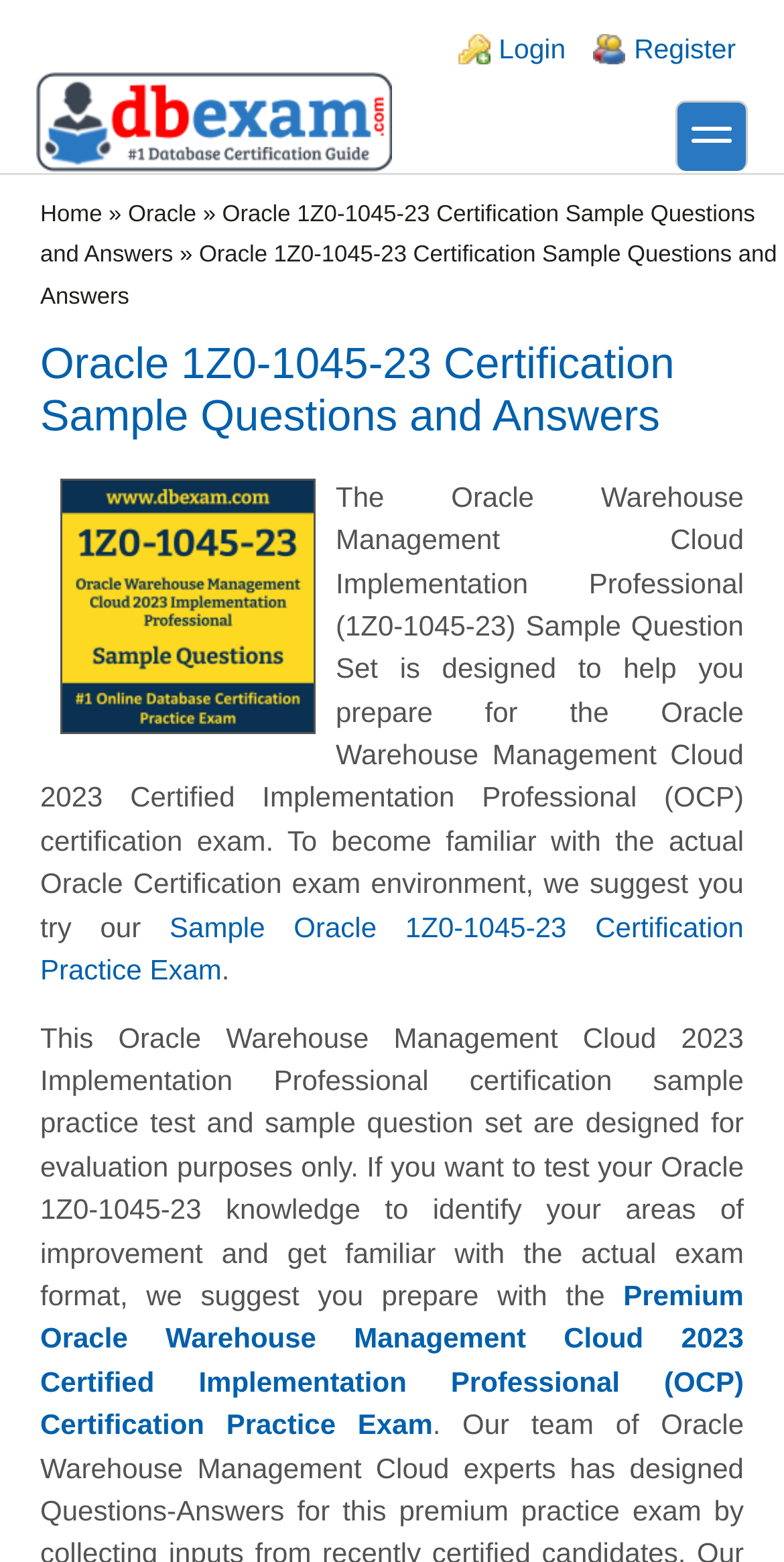Locate the bounding box coordinates of the clickable area to execute the instruction: "Prepare with the 'Premium Oracle Warehouse Management Cloud 2023 Certified Implementation Professional (OCP) Certification Practice Exam'". Provide the coordinates as four float numbers between 0 and 1, represented as [left, top, right, bottom].

[0.051, 0.819, 0.949, 0.922]